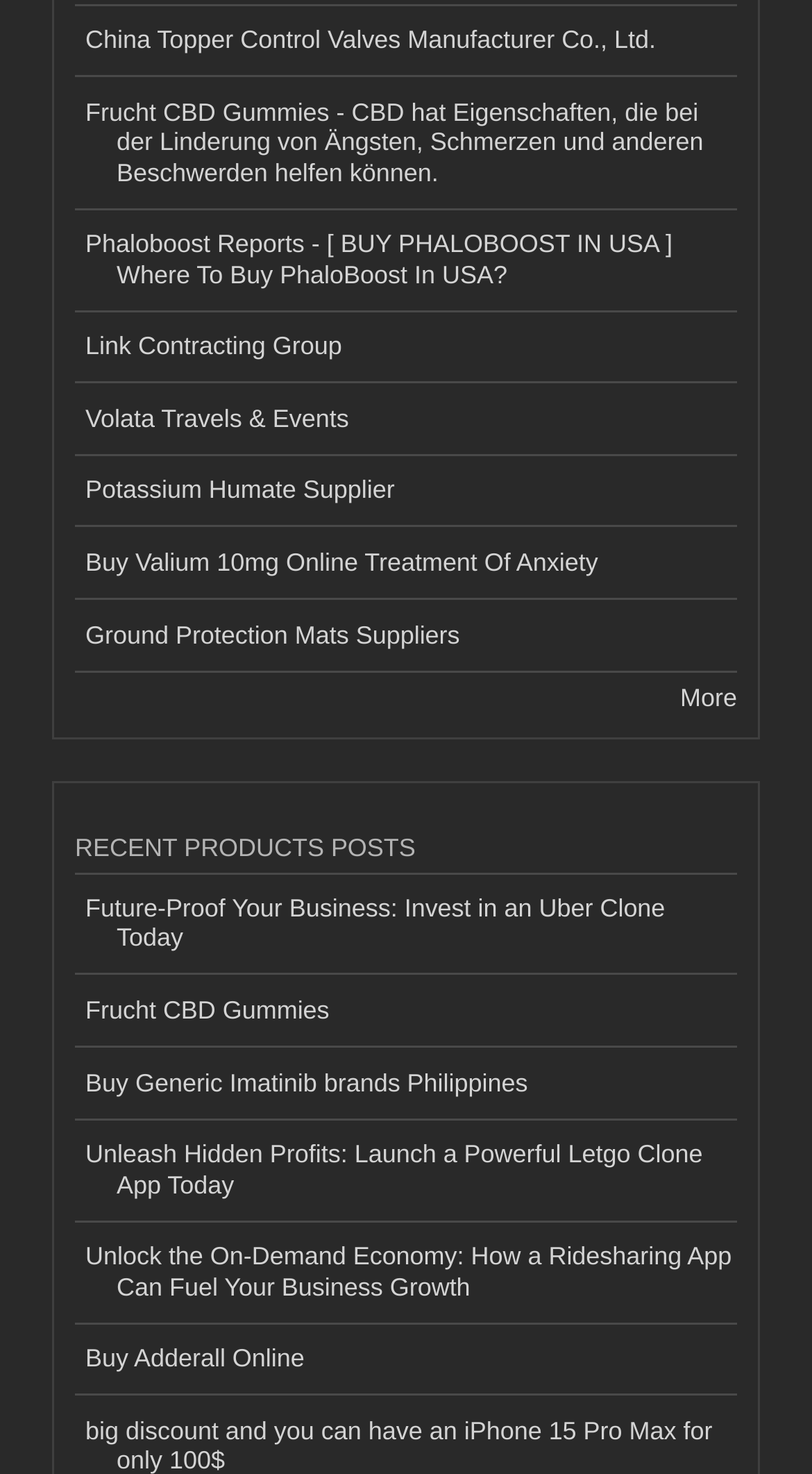Provide a brief response to the question below using a single word or phrase: 
What is the purpose of the 'More' link?

To show more products